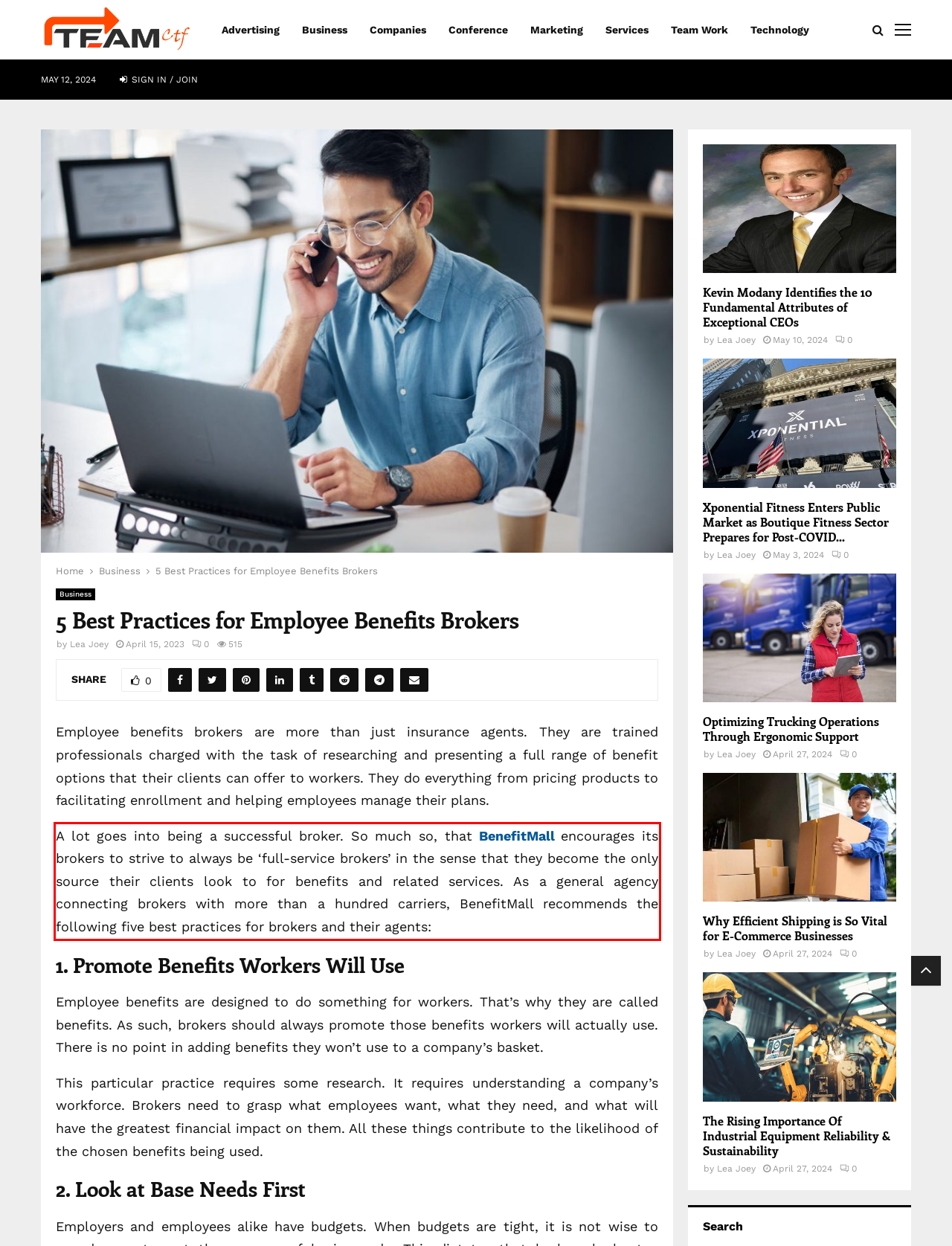You have a screenshot with a red rectangle around a UI element. Recognize and extract the text within this red bounding box using OCR.

A lot goes into being a successful broker. So much so, that BenefitMall encourages its brokers to strive to always be ‘full-service brokers’ in the sense that they become the only source their clients look to for benefits and related services. As a general agency connecting brokers with more than a hundred carriers, BenefitMall recommends the following five best practices for brokers and their agents: